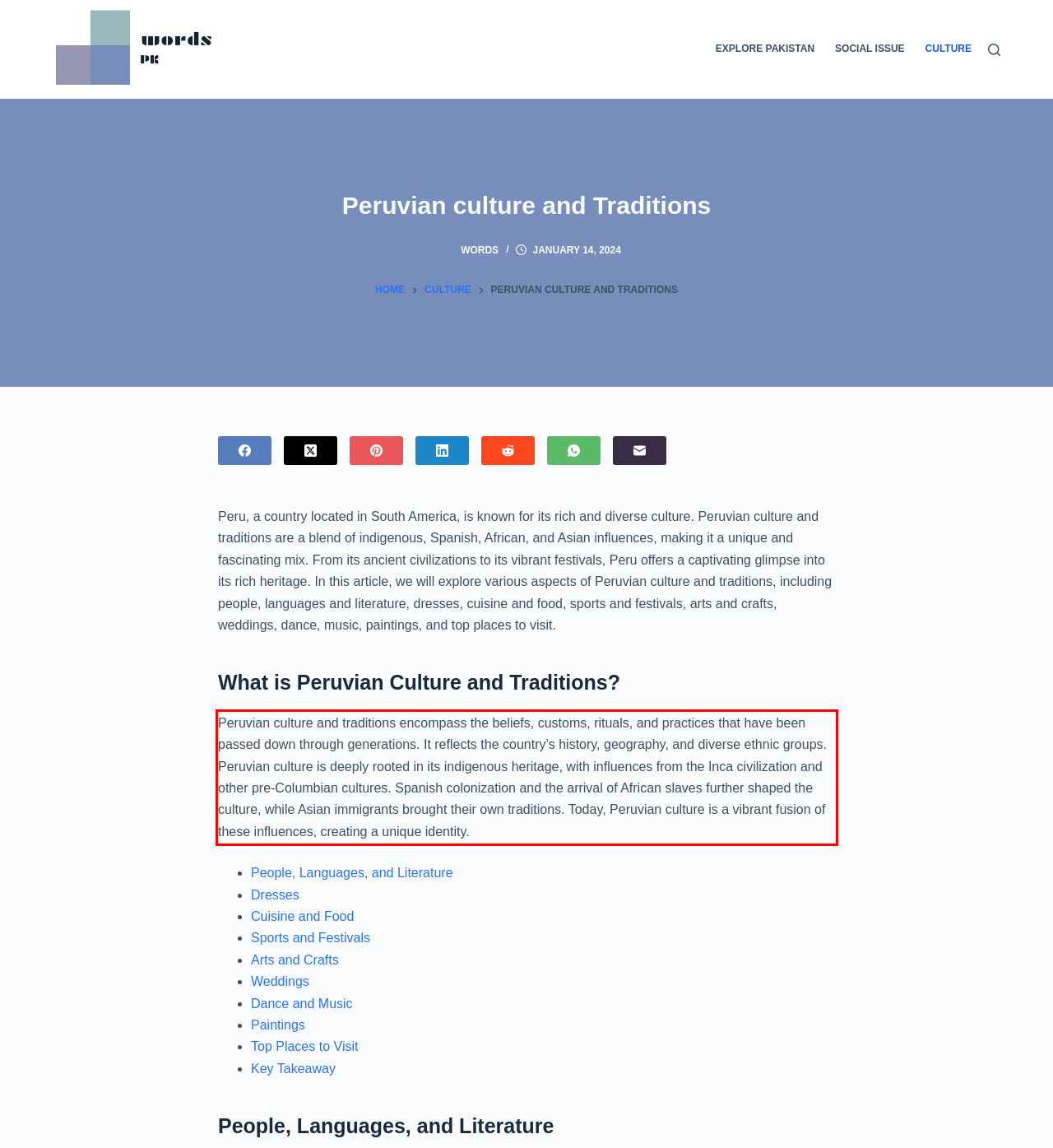You have a screenshot of a webpage, and there is a red bounding box around a UI element. Utilize OCR to extract the text within this red bounding box.

Peruvian culture and⁣ traditions encompass the beliefs, customs, rituals,⁣ and practices that have ⁣been passed ‌down ​through generations. It reflects the country’s history, geography, and​ diverse ethnic groups. Peruvian‌ culture is deeply rooted ⁤in its indigenous heritage, with influences from⁢ the Inca civilization ⁢and other pre-Columbian cultures.⁢ Spanish colonization and the arrival of African slaves further ‌shaped the ‍culture,‍ while Asian ⁢immigrants brought their own traditions. Today, Peruvian culture is a vibrant fusion of⁣ these influences, creating a unique identity.